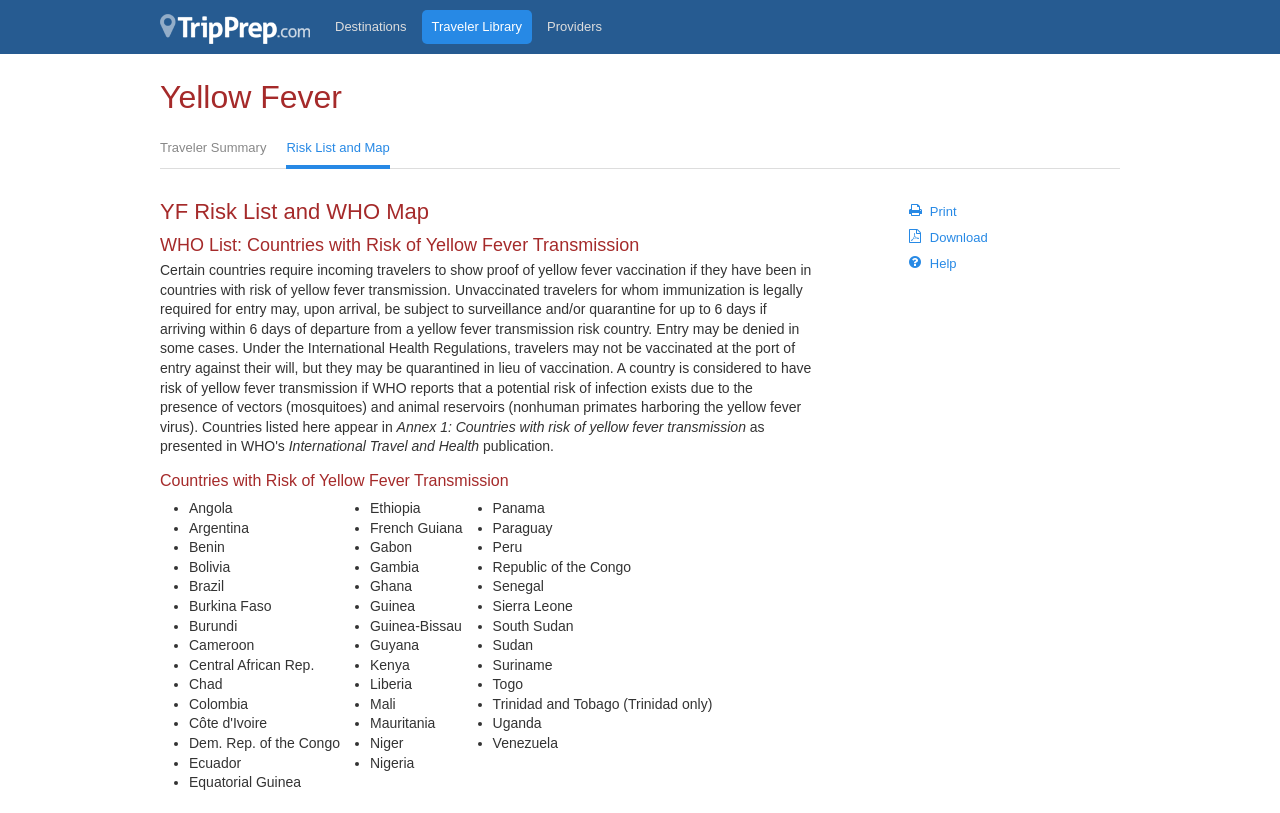Can you find the bounding box coordinates for the UI element given this description: "Traveler Summary"? Provide the coordinates as four float numbers between 0 and 1: [left, top, right, bottom].

[0.125, 0.161, 0.208, 0.208]